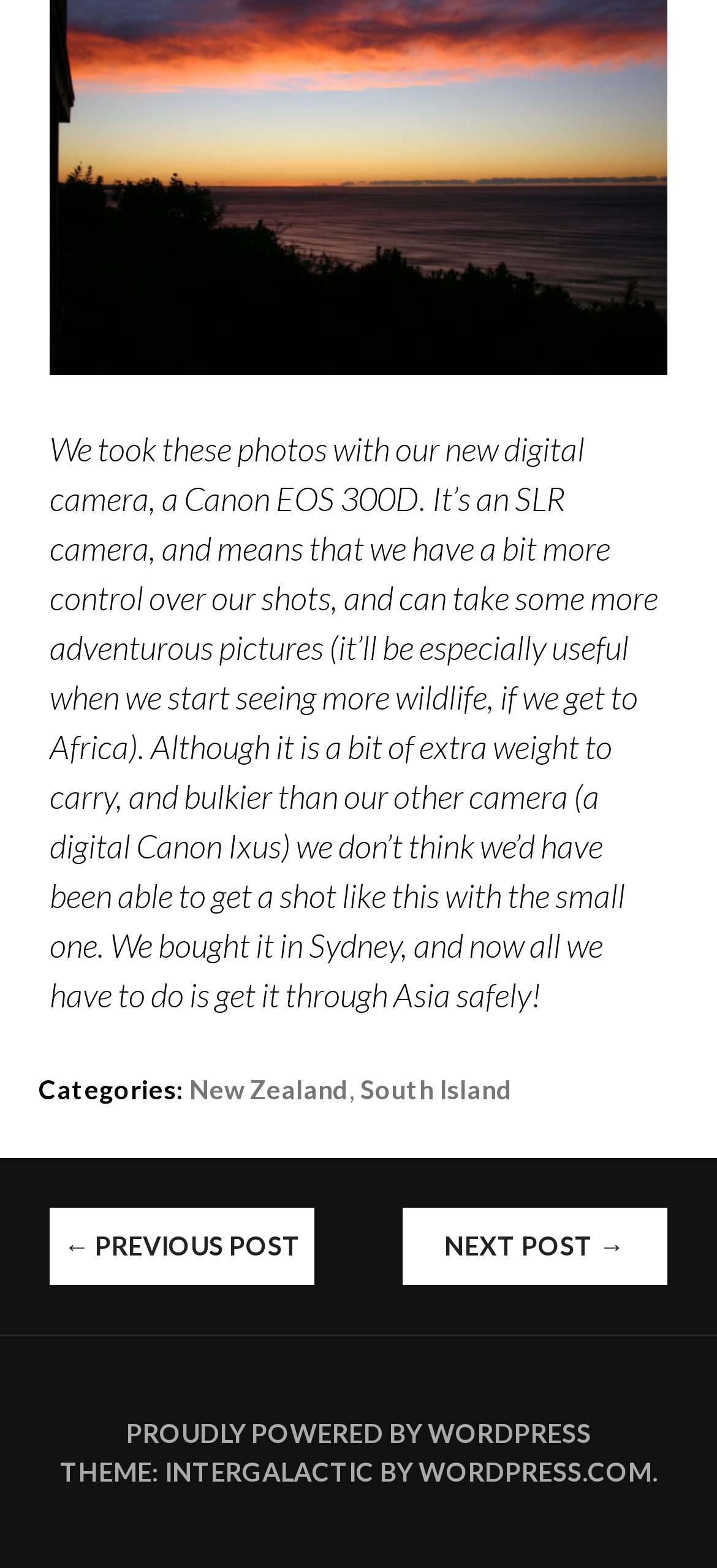What is the name of the theme used by the website?
Could you give a comprehensive explanation in response to this question?

The text at the bottom of the page mentions that the theme used by the website is Intergalactic by WordPress.com.